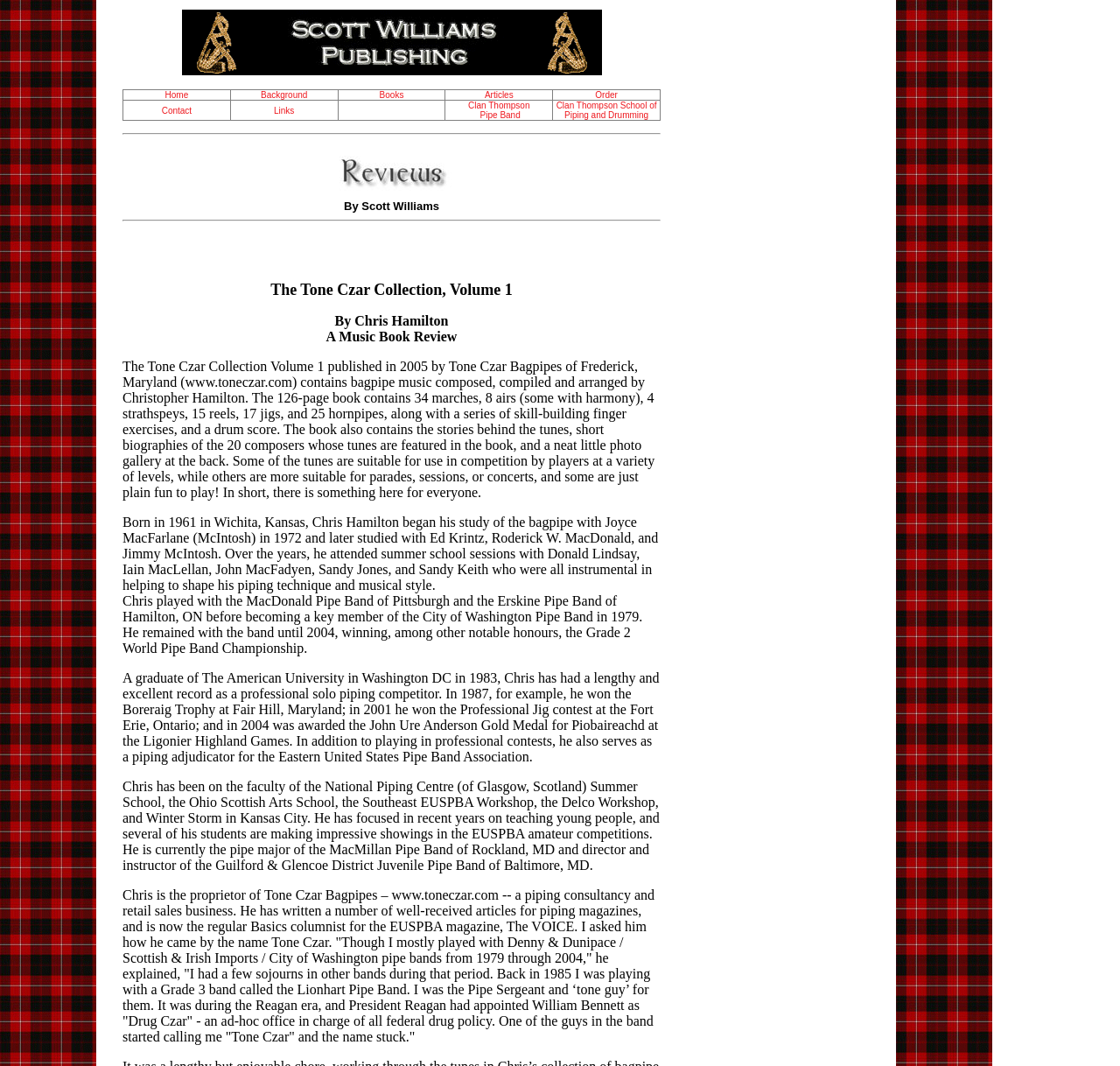Identify the bounding box coordinates of the element to click to follow this instruction: 'Go to the Order page'. Ensure the coordinates are four float values between 0 and 1, provided as [left, top, right, bottom].

[0.494, 0.084, 0.589, 0.094]